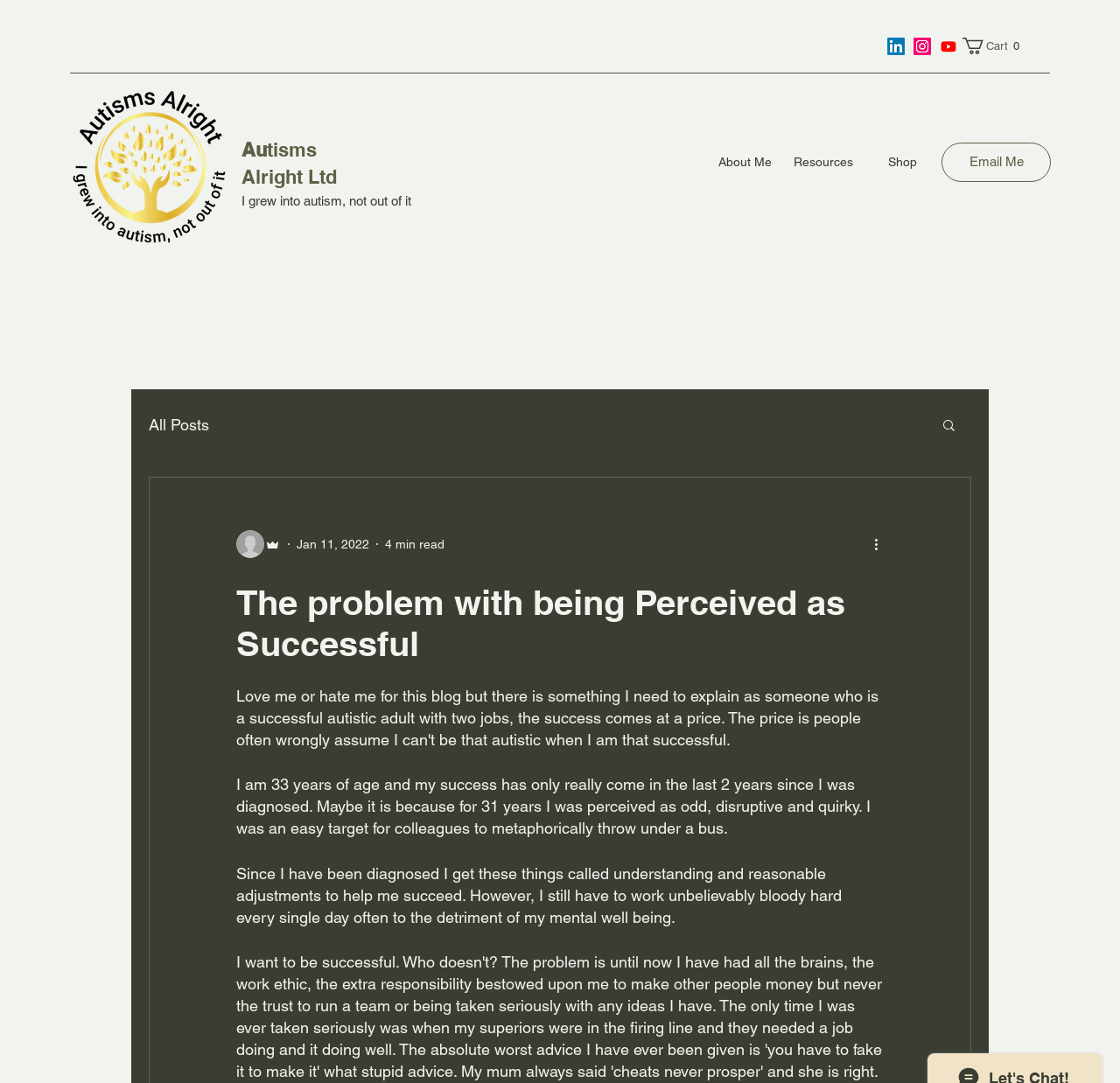How many items are in the cart?
Look at the webpage screenshot and answer the question with a detailed explanation.

The number of items in the cart can be found at the top right corner of the webpage, represented by a button with the bounding box coordinates [0.859, 0.035, 0.916, 0.05] and described as 'Cart with 0 items'.